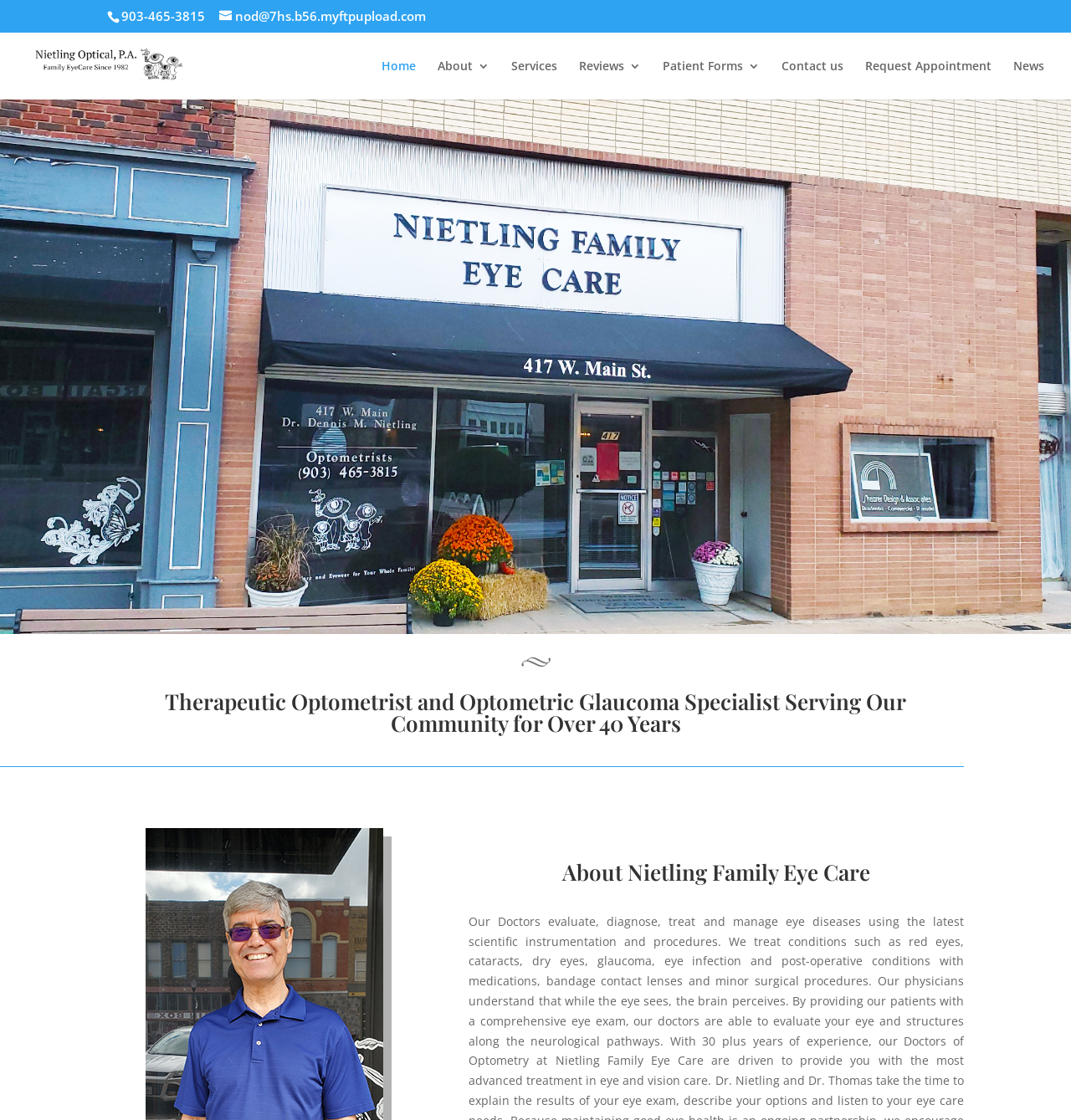What is the phone number on the top?
Please look at the screenshot and answer in one word or a short phrase.

903-465-3815